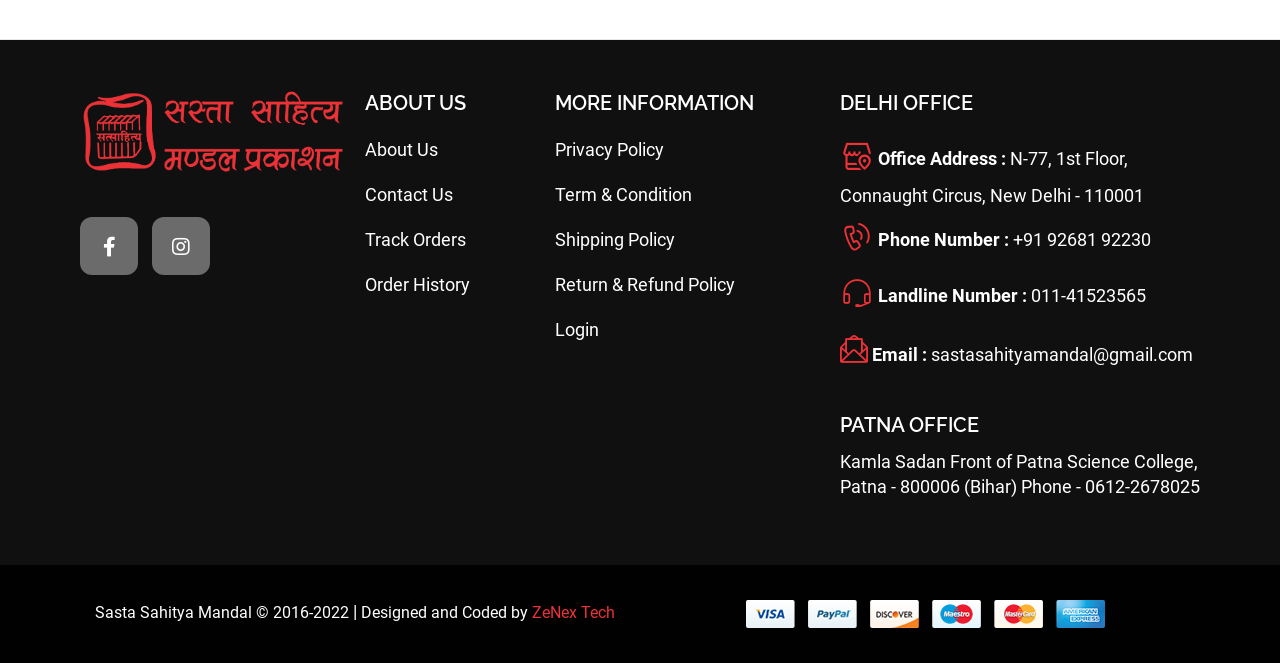Given the description "Term & Condition", provide the bounding box coordinates of the corresponding UI element.

[0.434, 0.278, 0.541, 0.31]